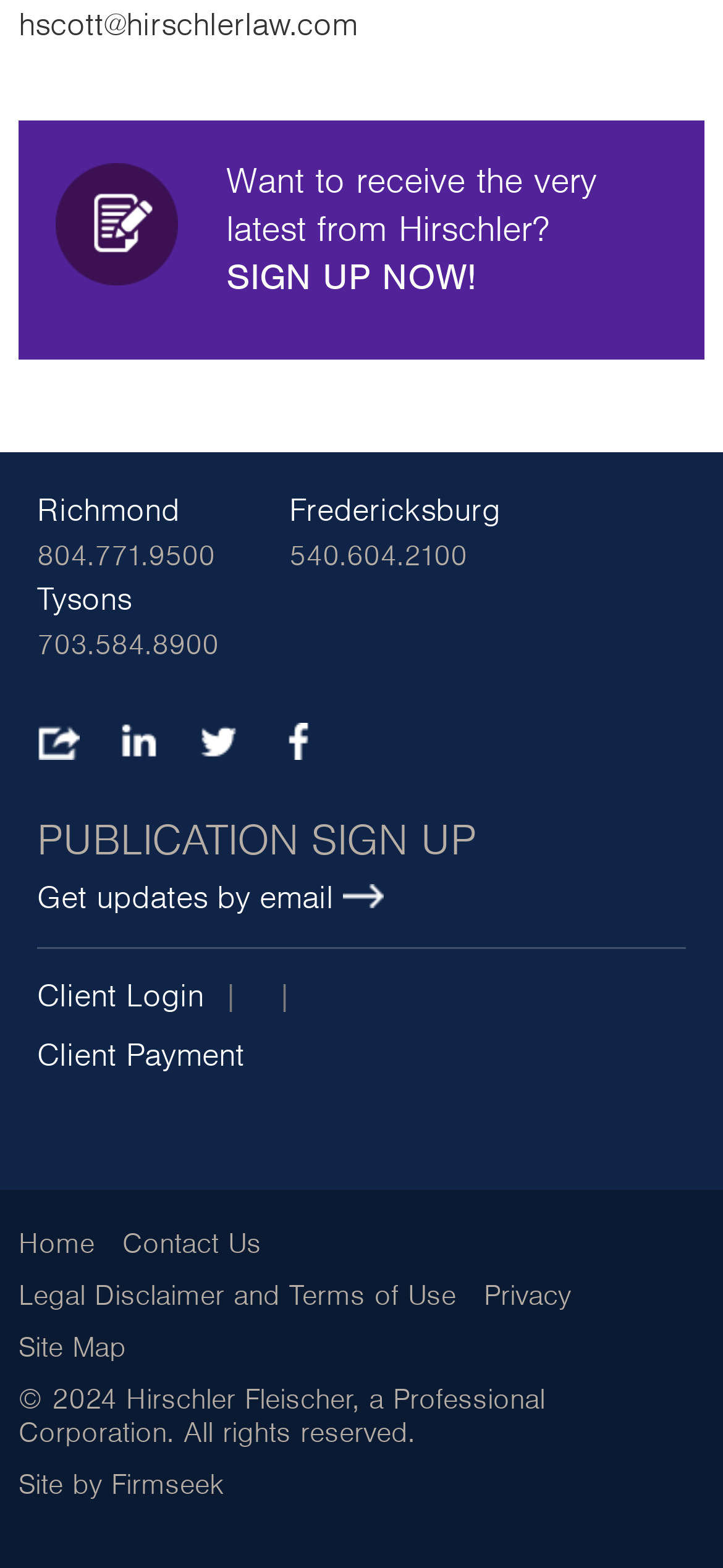Predict the bounding box of the UI element based on this description: "703.584.8900".

[0.051, 0.401, 0.303, 0.422]